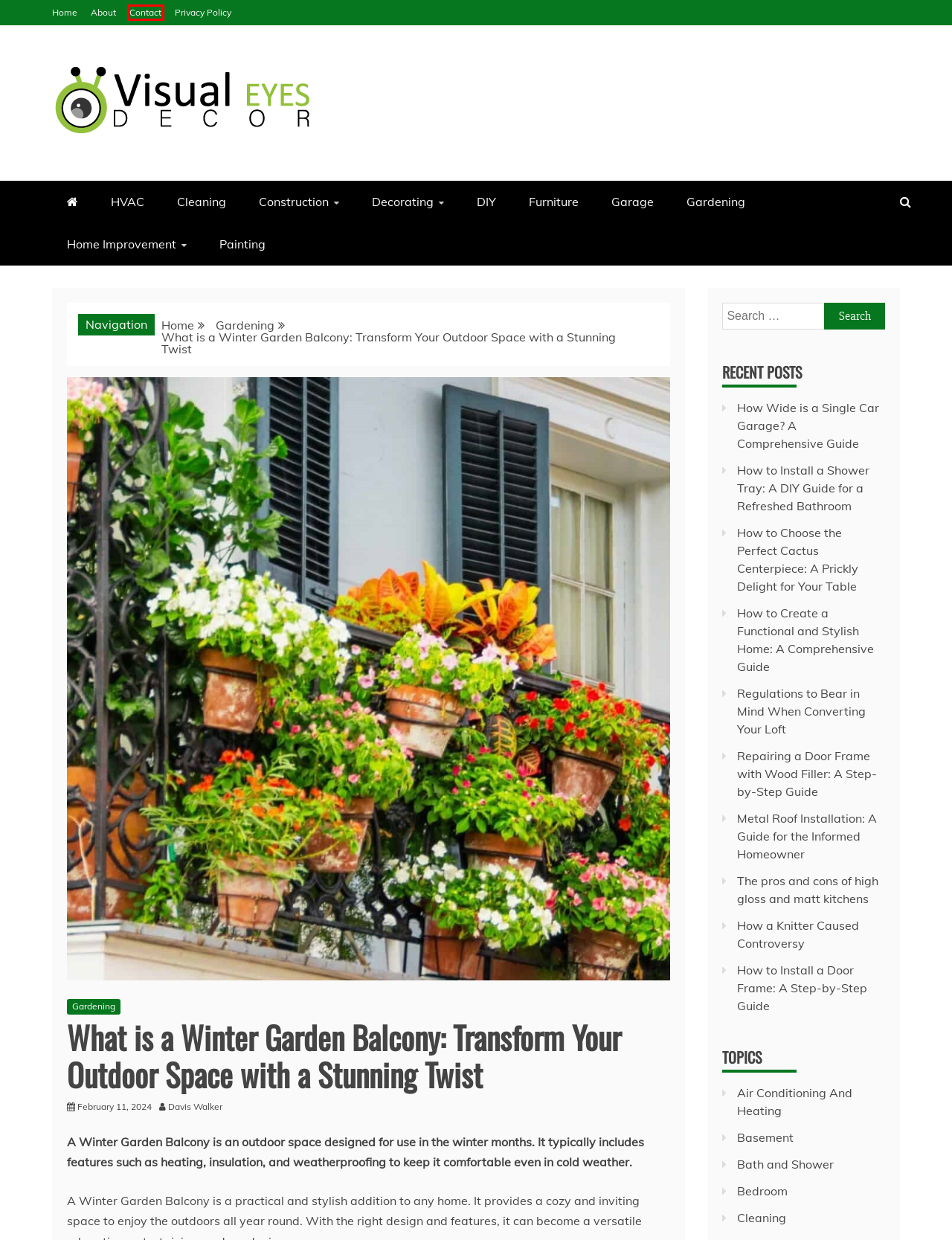Given a webpage screenshot with a red bounding box around a particular element, identify the best description of the new webpage that will appear after clicking on the element inside the red bounding box. Here are the candidates:
A. Repairing a Door Frame with Wood Filler: A Step-by-Step Guide - Visual Eyes Decor
B. How to Install a Door Frame: A Step-by-Step Guide - Visual Eyes Decor
C. Contact - Visual Eyes Decor
D. Home Improvement Archives - Visual Eyes Decor
E. Garage Archives - Visual Eyes Decor
F. Air Conditioning And Heating Archives - Visual Eyes Decor
G. How a Knitter Caused Controversy - Visual Eyes Decor
H. How to Choose the Perfect Cactus Centerpiece: A Prickly Delight for Your Table - Visual Eyes Decor

C